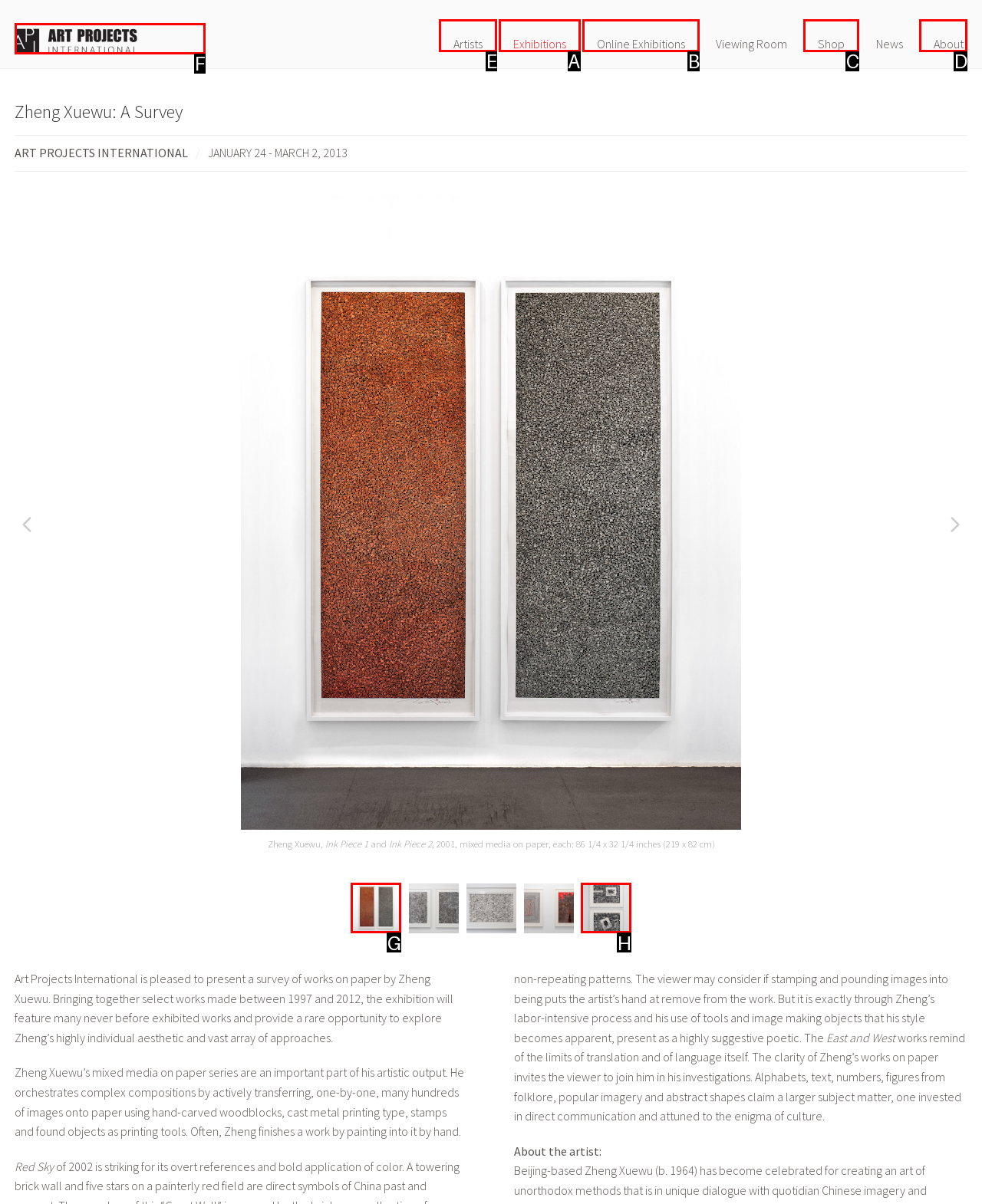Determine the HTML element to be clicked to complete the task: Click on the 'Artists' link. Answer by giving the letter of the selected option.

E